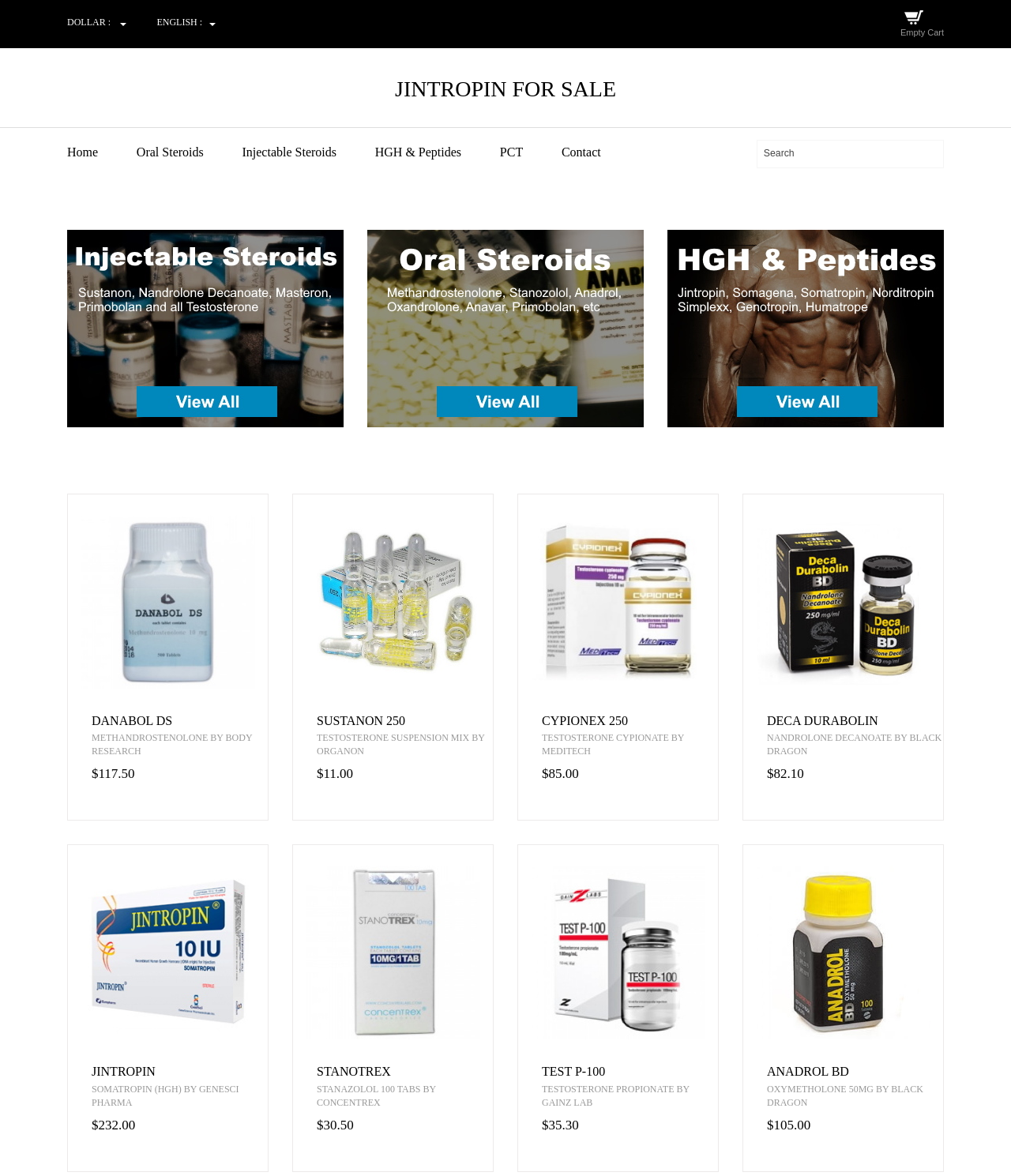Offer an in-depth caption of the entire webpage.

This webpage is an online store selling anabolic steroids and related products. At the top, there are two comboboxes and two static texts, "DOLLAR :" and "ENGLISH :", which suggest that the user can select the currency and language of the website. 

Below the top section, there is a heading "JINTROPIN FOR SALE" in a prominent font size. Underneath, there are six links to different categories: "Home", "Oral Steroids", "Injectable Steroids", "HGH & Peptides", "PCT", and "Contact". 

On the right side of the page, there is a search box with a button and a link to an empty cart. 

The main content of the webpage is divided into three sections, each containing a figure with a link and an image. The sections are promoting "Injectable Steroids", "Oral Steroids", and "HGH and Peptides" respectively. 

Below these sections, there are nine product listings, each consisting of a link, an image, a heading with the product name, a static text with the product description, and a heading with the price. The products listed are Danabol DS, Sustanon 250, Cypionex 250, Deca-Durabolin, HGH Jintropin, StanoTREX, TEST P-100, and Anadrol BD.